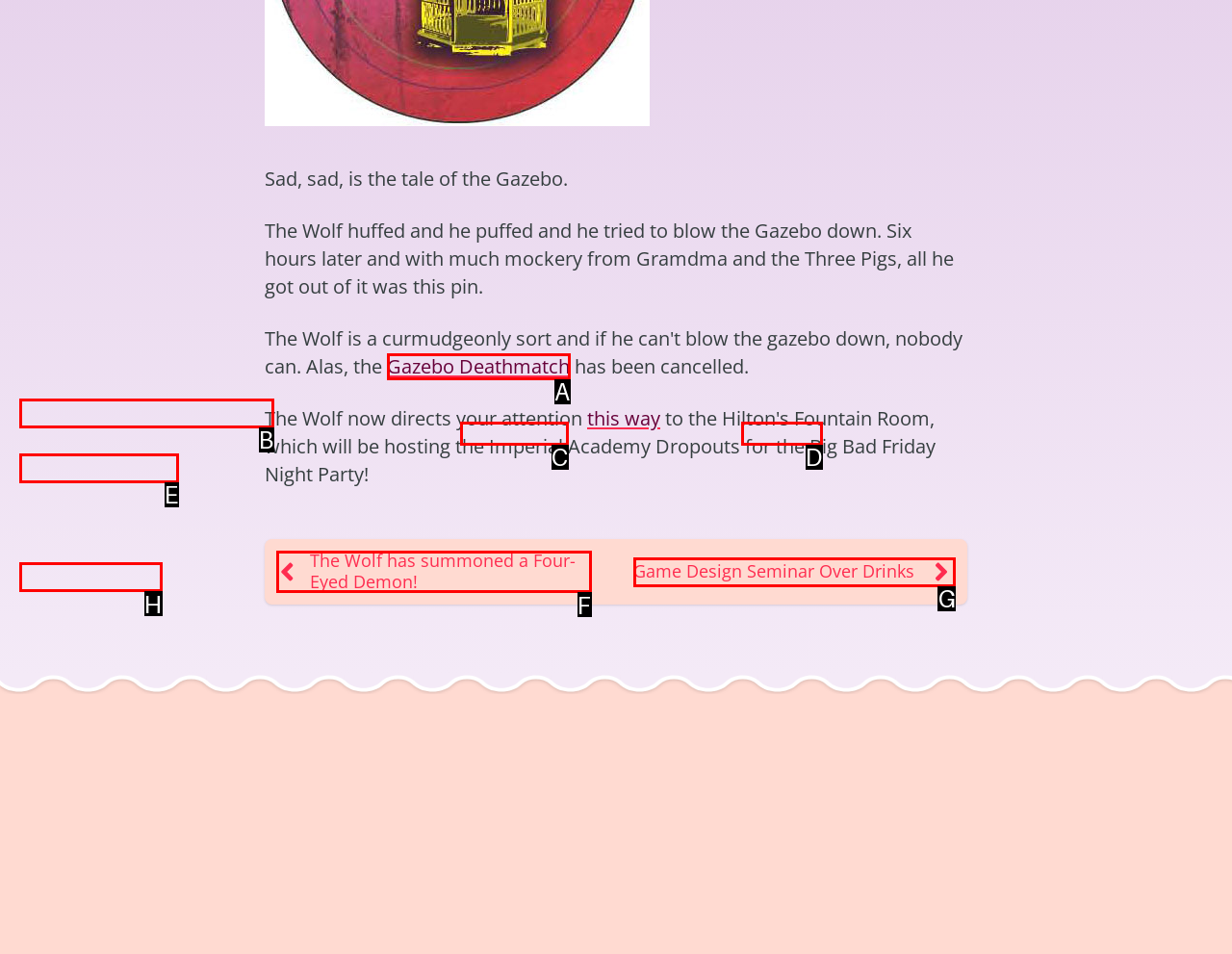Choose the letter that best represents the description: Big Bad Con. Answer with the letter of the selected choice directly.

E